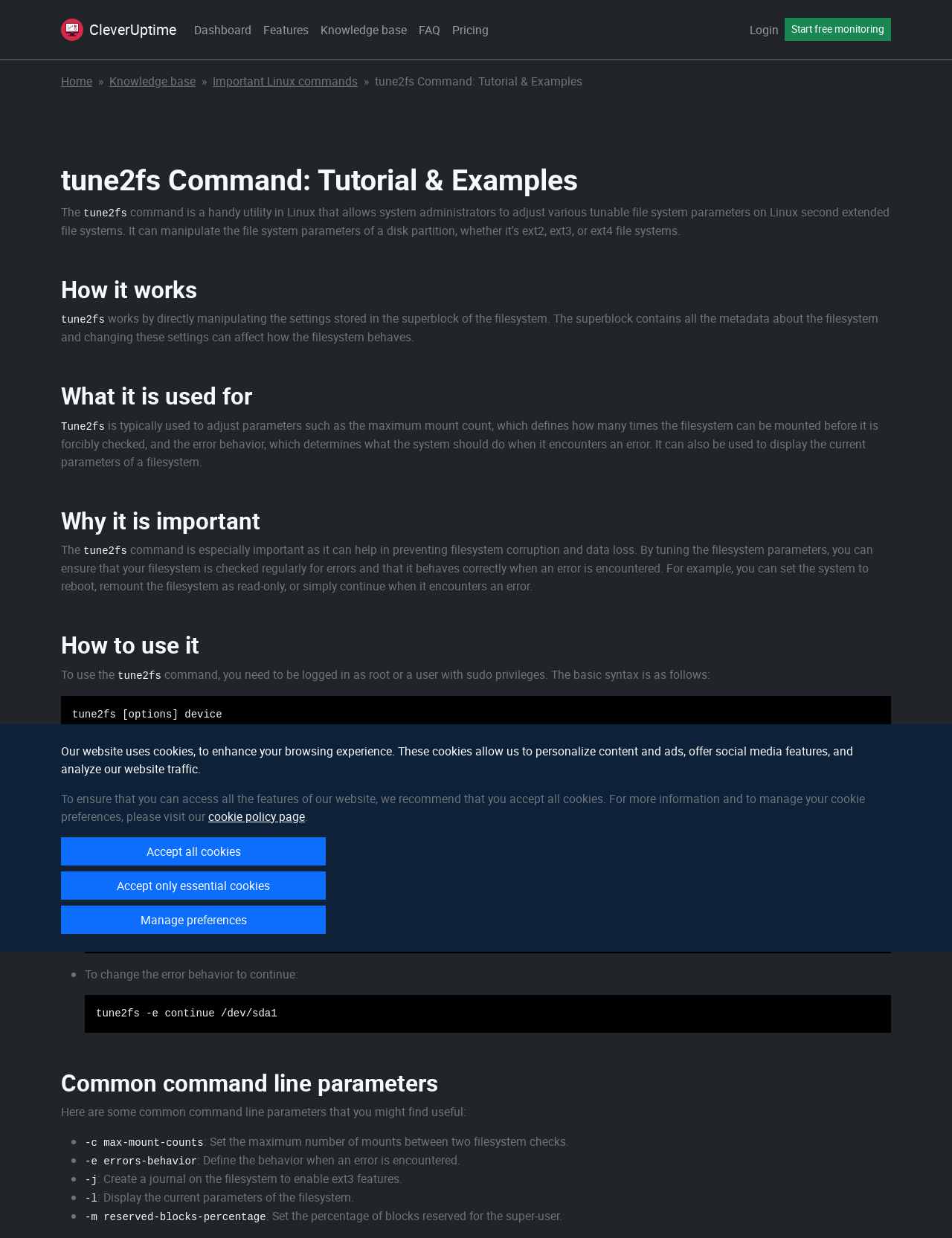Extract the main heading text from the webpage.

tune2fs Command: Tutorial & Examples